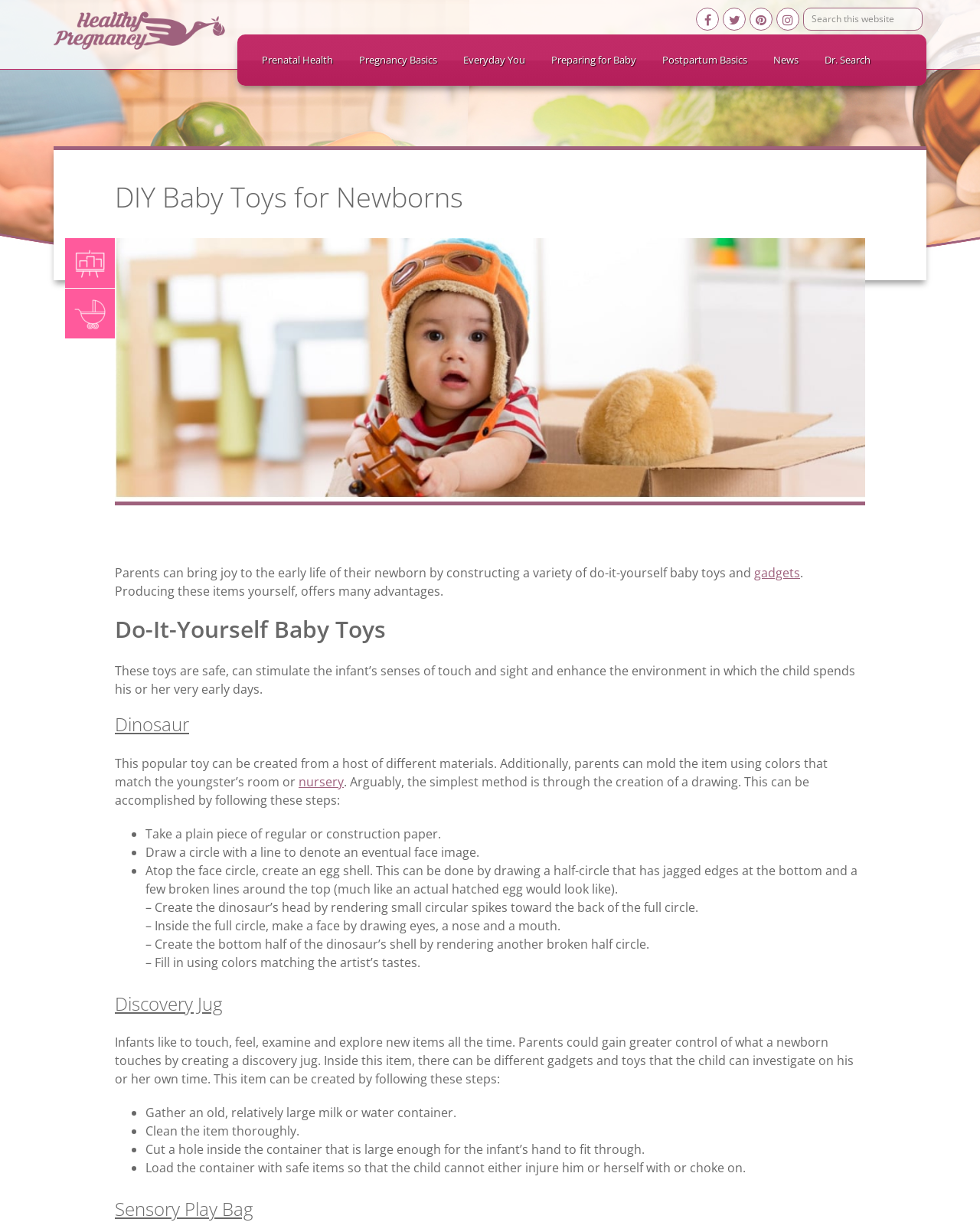Identify the headline of the webpage and generate its text content.

DIY Baby Toys for Newborns